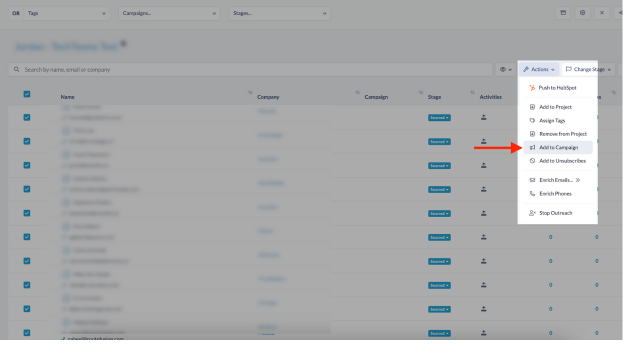Generate an elaborate caption for the image.

The image depicts a user interface from a campaign management tool, showcasing a table with various options for managing contacts and campaigns. At the top, there is a search bar labeled "Search by name, email or company," which allows users to filter contacts efficiently. 

In the central part of the table, columns are organized with headings for "Name," "Company," "Campaign," "Stage," and "Activities." Each row represents a different contact, complete with associated details. An important focus is on the highlighted "Actions" menu, displaying options including "Add to Project," "Assign Tags," "Remove from Project," and "Add to Campaign," indicating functionalities for managing contacts' engagement in the campaign process.

The image specifically emphasizes the action to "Add to Campaign," pointing to its significance in re-integrating contacts into ongoing campaigns, which is part of the campaign management workflow. Overall, the interface illustrates an essential step in organizing and optimizing campaign strategies within the platform.